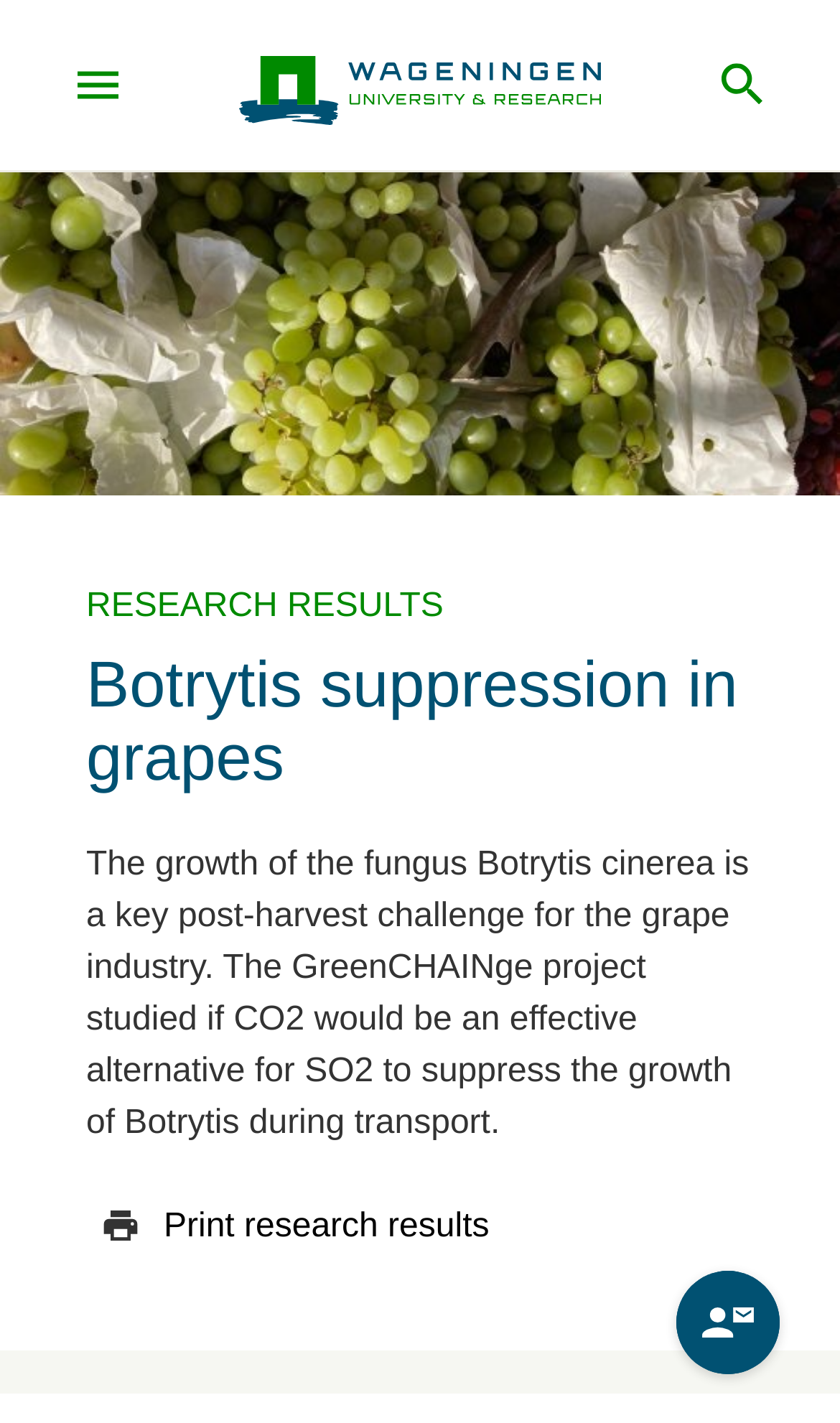Using the information in the image, give a comprehensive answer to the question: 
What is the challenge faced by the grape industry?

The question asks for the challenge faced by the grape industry. By reading the static text on the webpage, we can see that the growth of the fungus Botrytis cinerea is a key post-harvest challenge for the grape industry, which implies that the challenge faced by the grape industry is the growth of Botrytis cinerea.